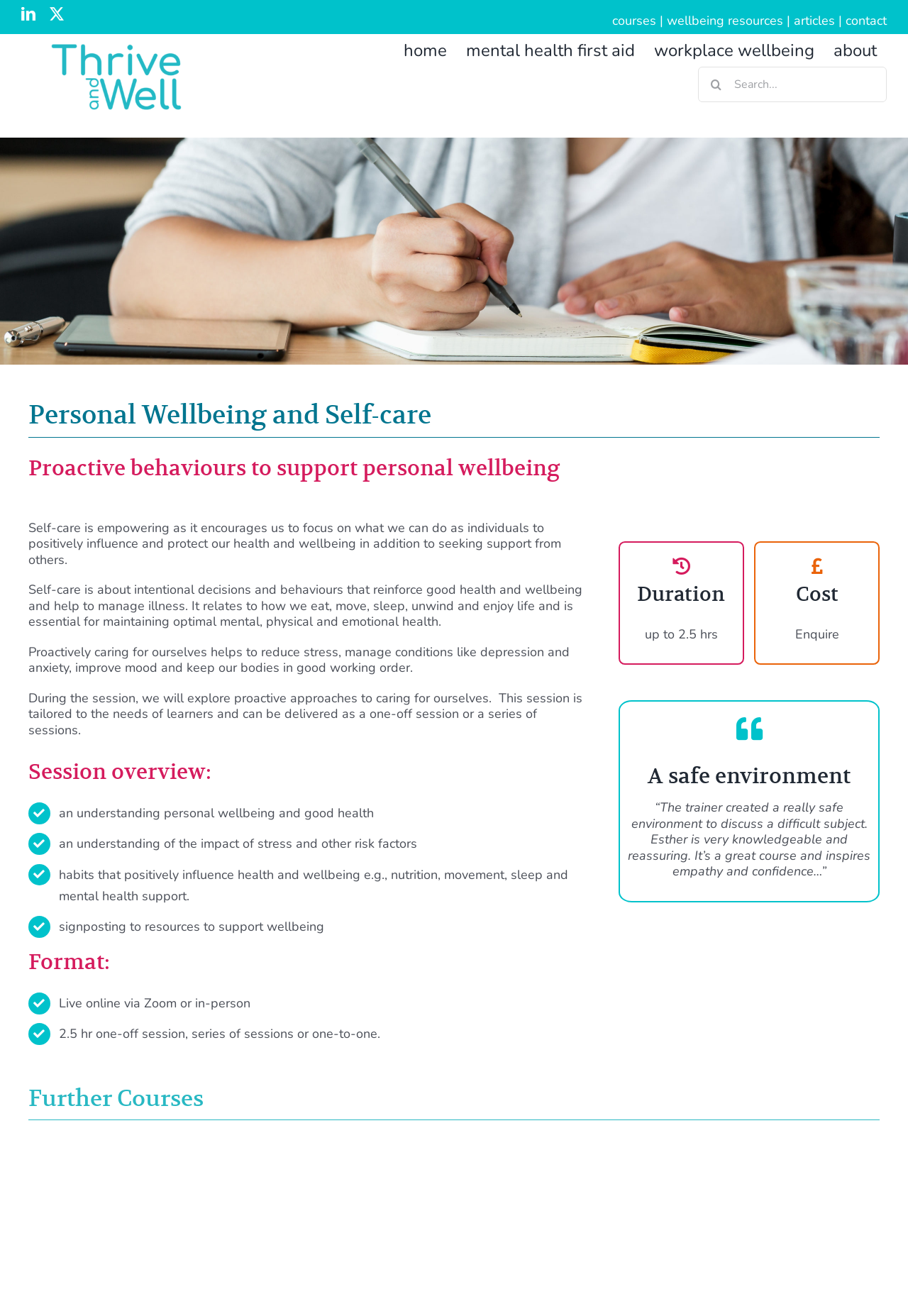Can you specify the bounding box coordinates for the region that should be clicked to fulfill this instruction: "Go to top of the page".

[0.904, 0.671, 0.941, 0.69]